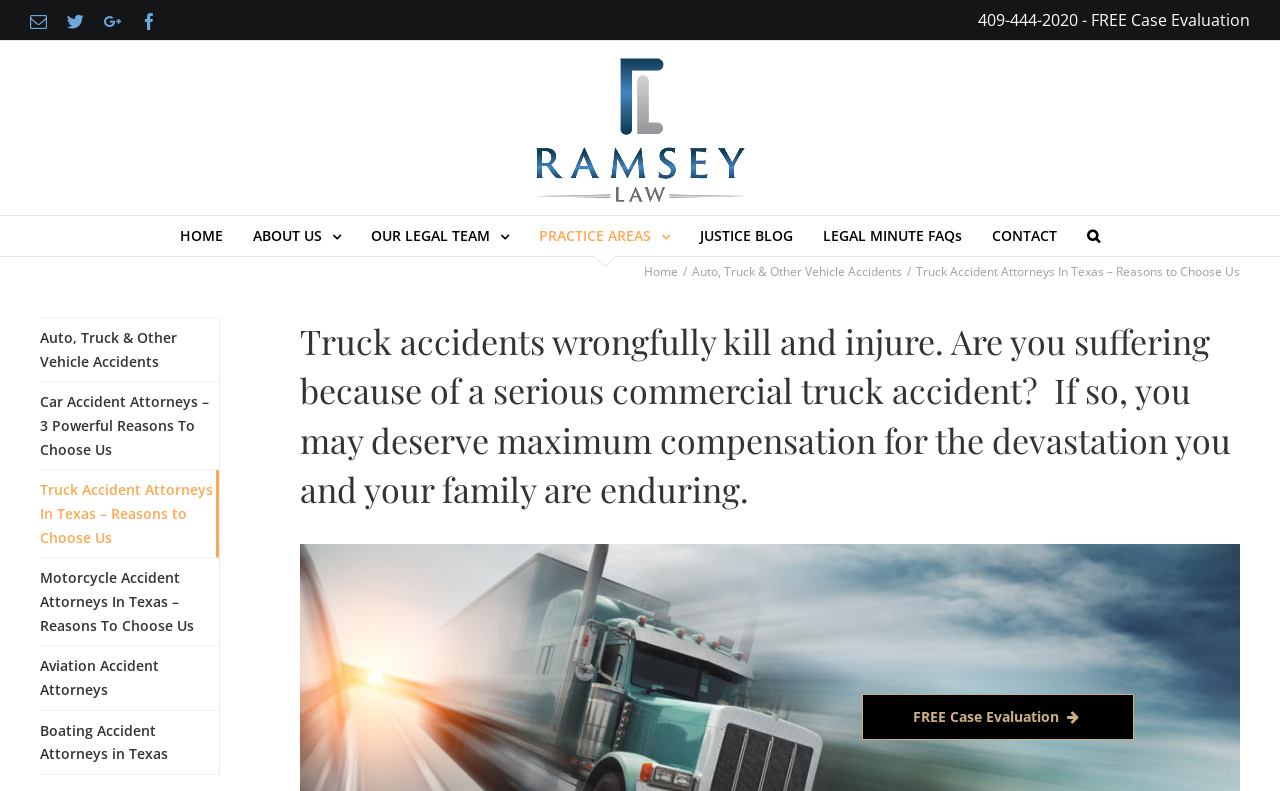Please locate the bounding box coordinates of the element that should be clicked to achieve the given instruction: "Call the support number".

None